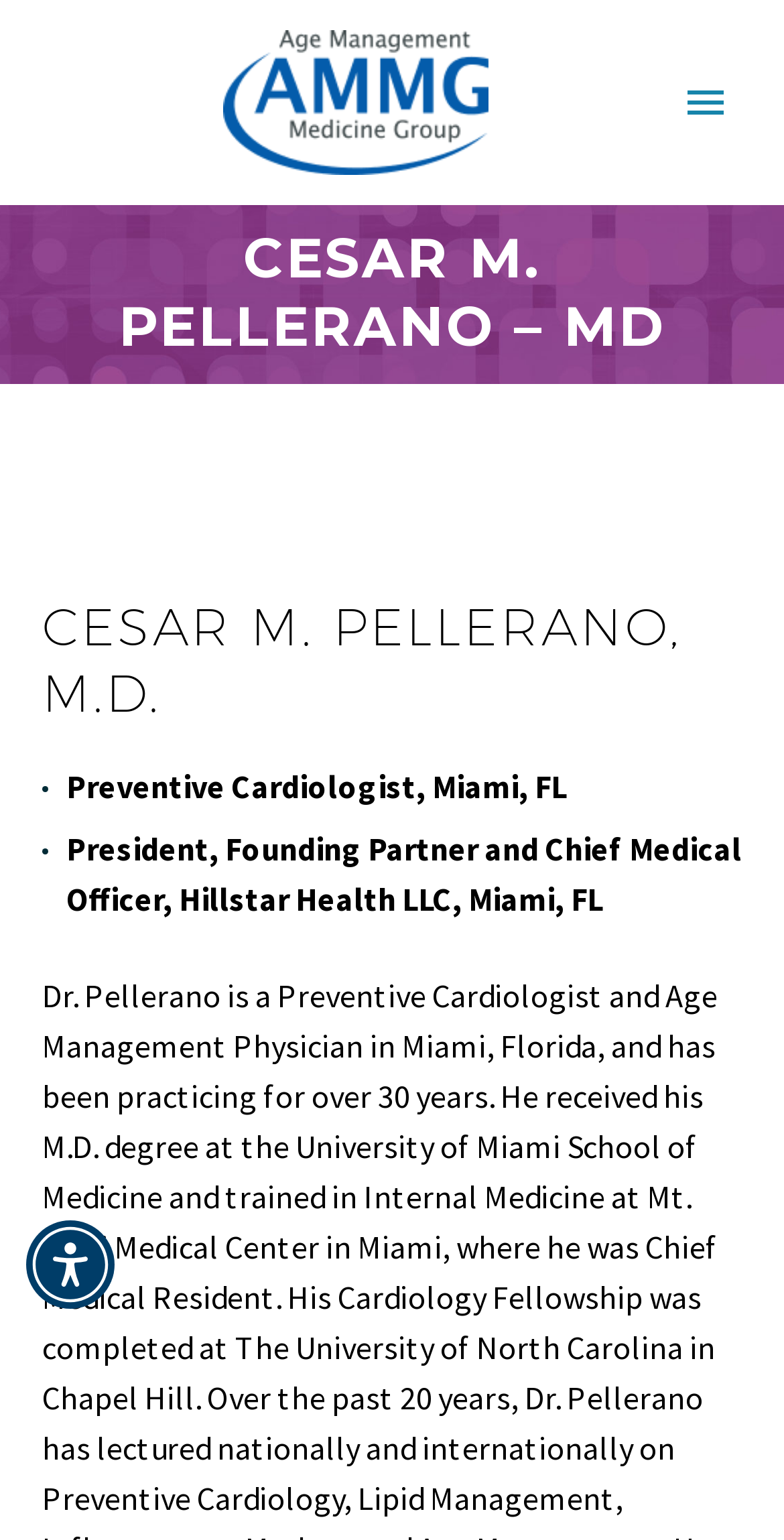Reply to the question below using a single word or brief phrase:
What is the location of Cesar M. Pellerano's practice?

Miami, FL